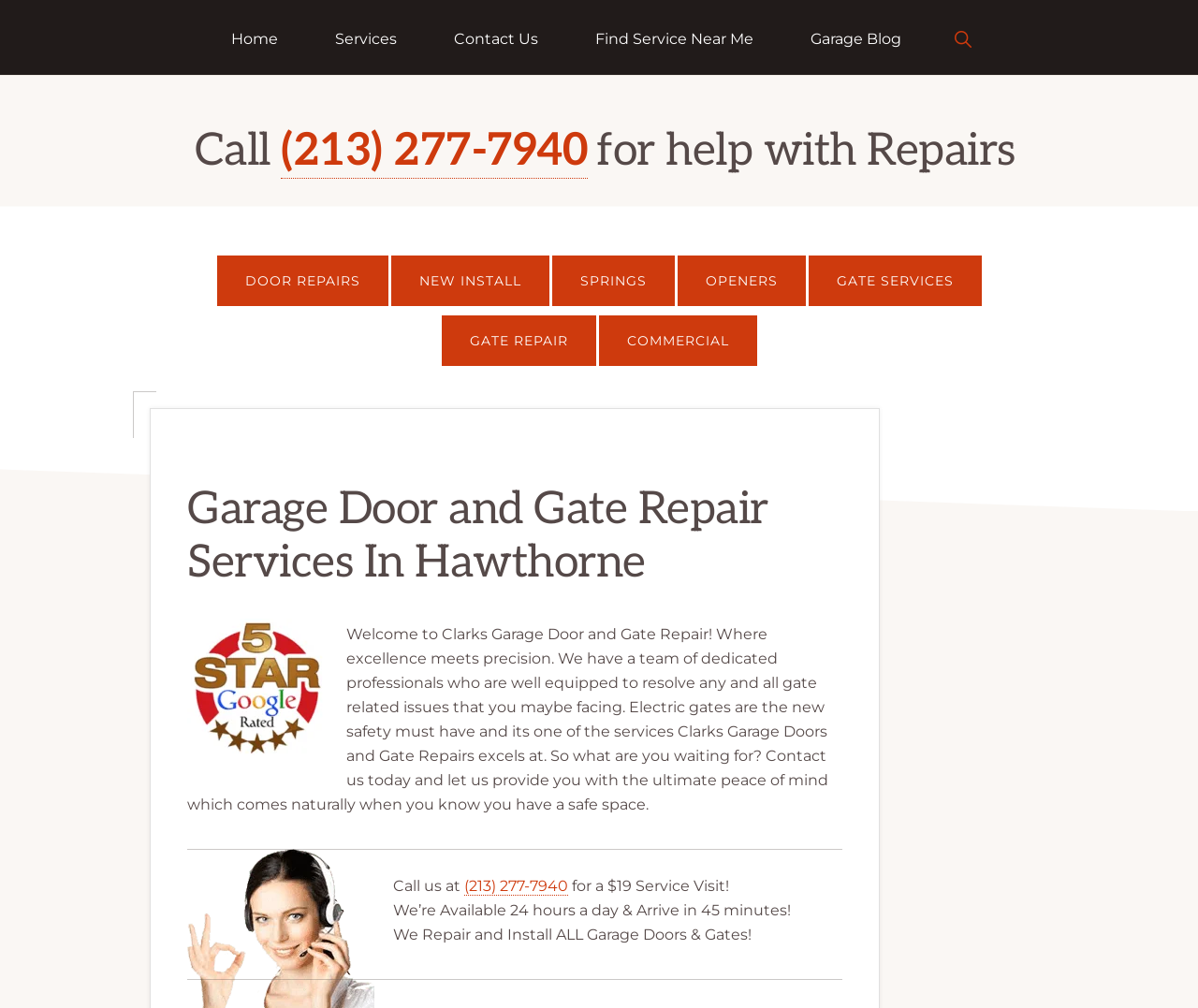Please identify the bounding box coordinates of the element I should click to complete this instruction: 'View the product gallery'. The coordinates should be given as four float numbers between 0 and 1, like this: [left, top, right, bottom].

None